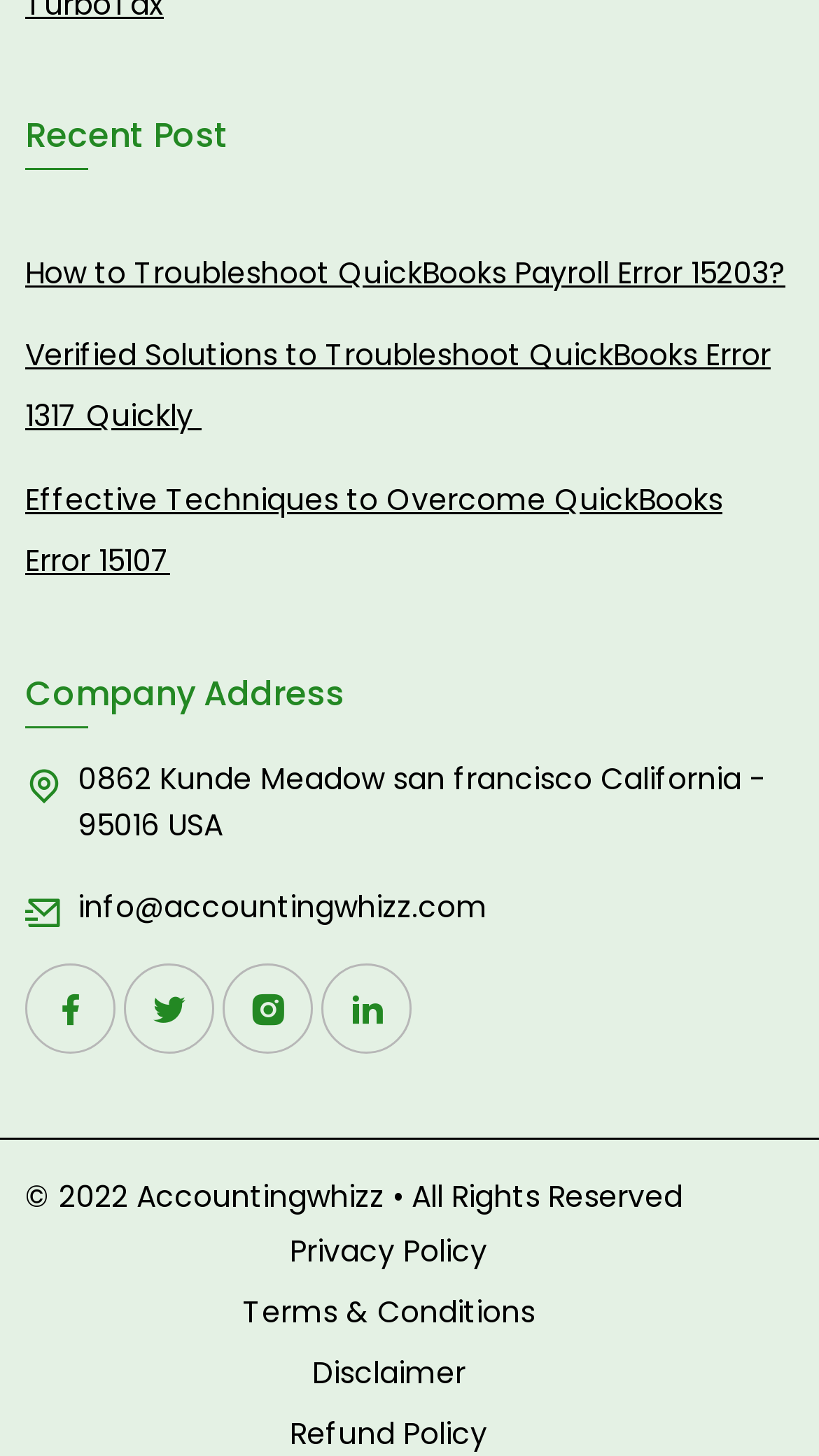How many links are in the footer?
Could you answer the question with a detailed and thorough explanation?

I counted the number of links in the footer by examining the links 'Privacy Policy', 'Terms & Conditions', 'Disclaimer', and 'Refund Policy', which are located at the bottom of the webpage.